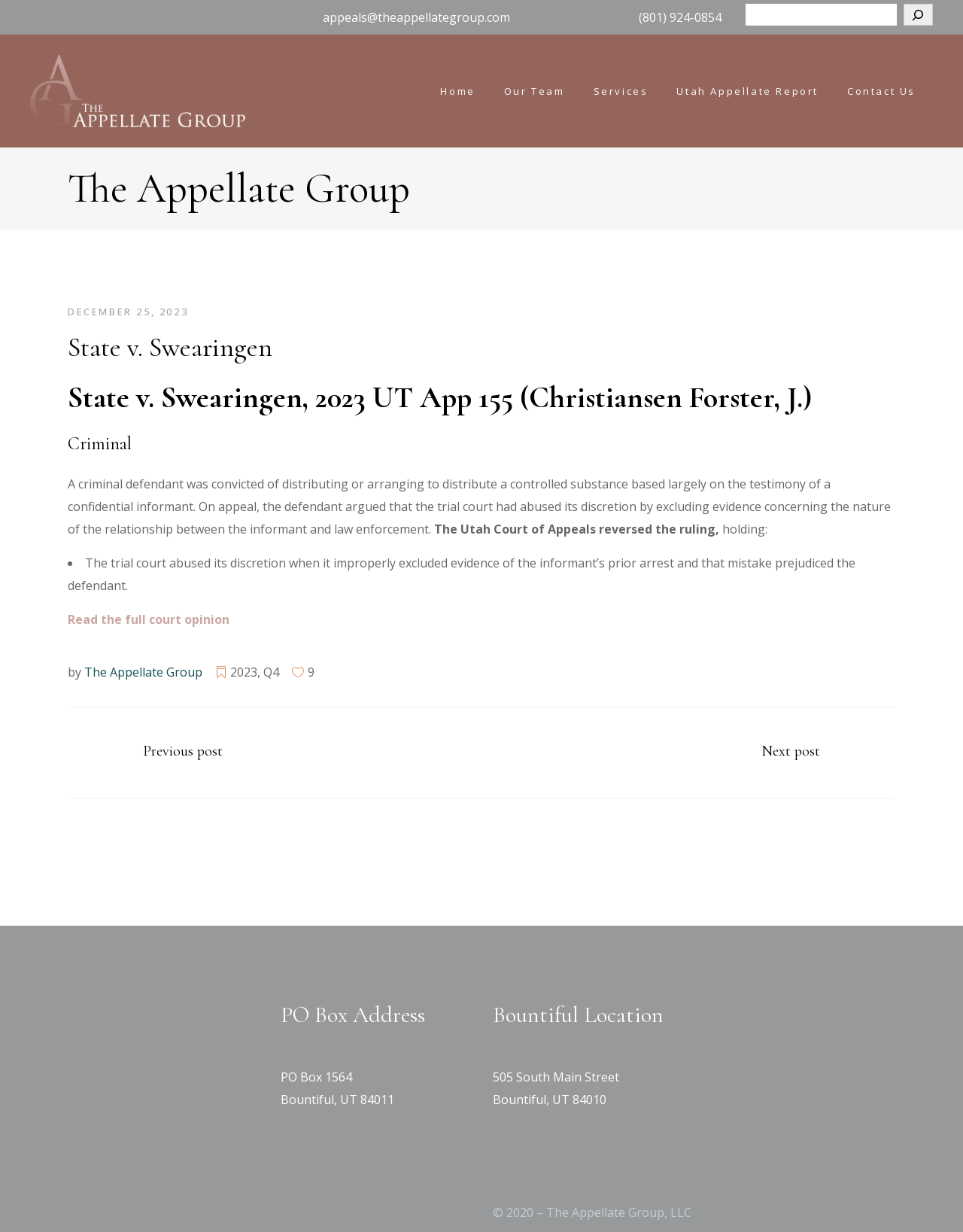Determine the bounding box coordinates for the UI element described. Format the coordinates as (top-left x, top-left y, bottom-right x, bottom-right y) and ensure all values are between 0 and 1. Element description: Read the full court opinion

[0.07, 0.496, 0.238, 0.509]